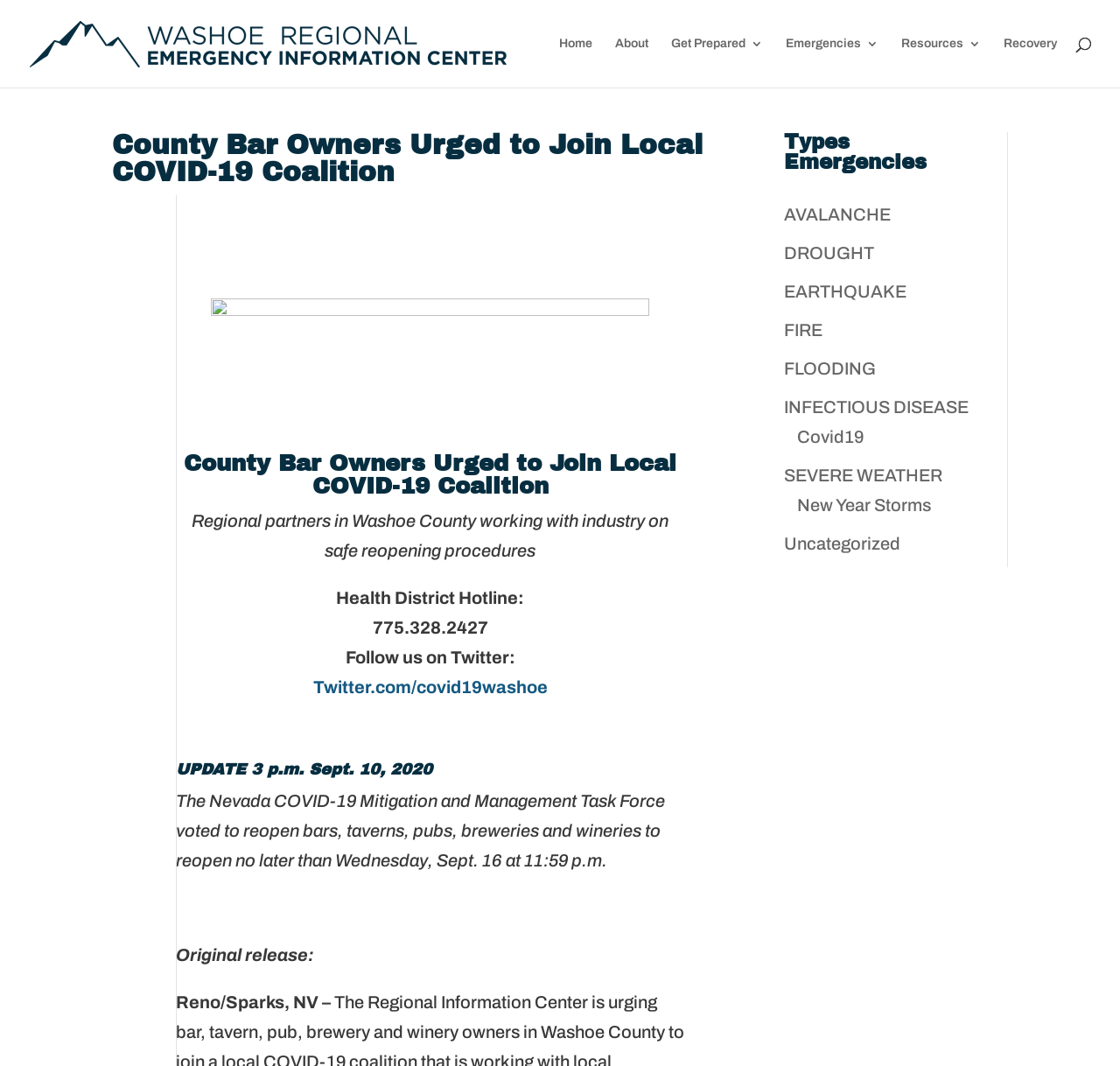Refer to the screenshot and give an in-depth answer to this question: What is the Twitter handle of the COVID-19 Washoe?

The question is asking for the Twitter handle of the COVID-19 Washoe. By examining the webpage, we can find the relevant information in the link element with the text 'Twitter.com/covid19washoe' which is adjacent to the StaticText element with the text 'Follow us on Twitter:'.